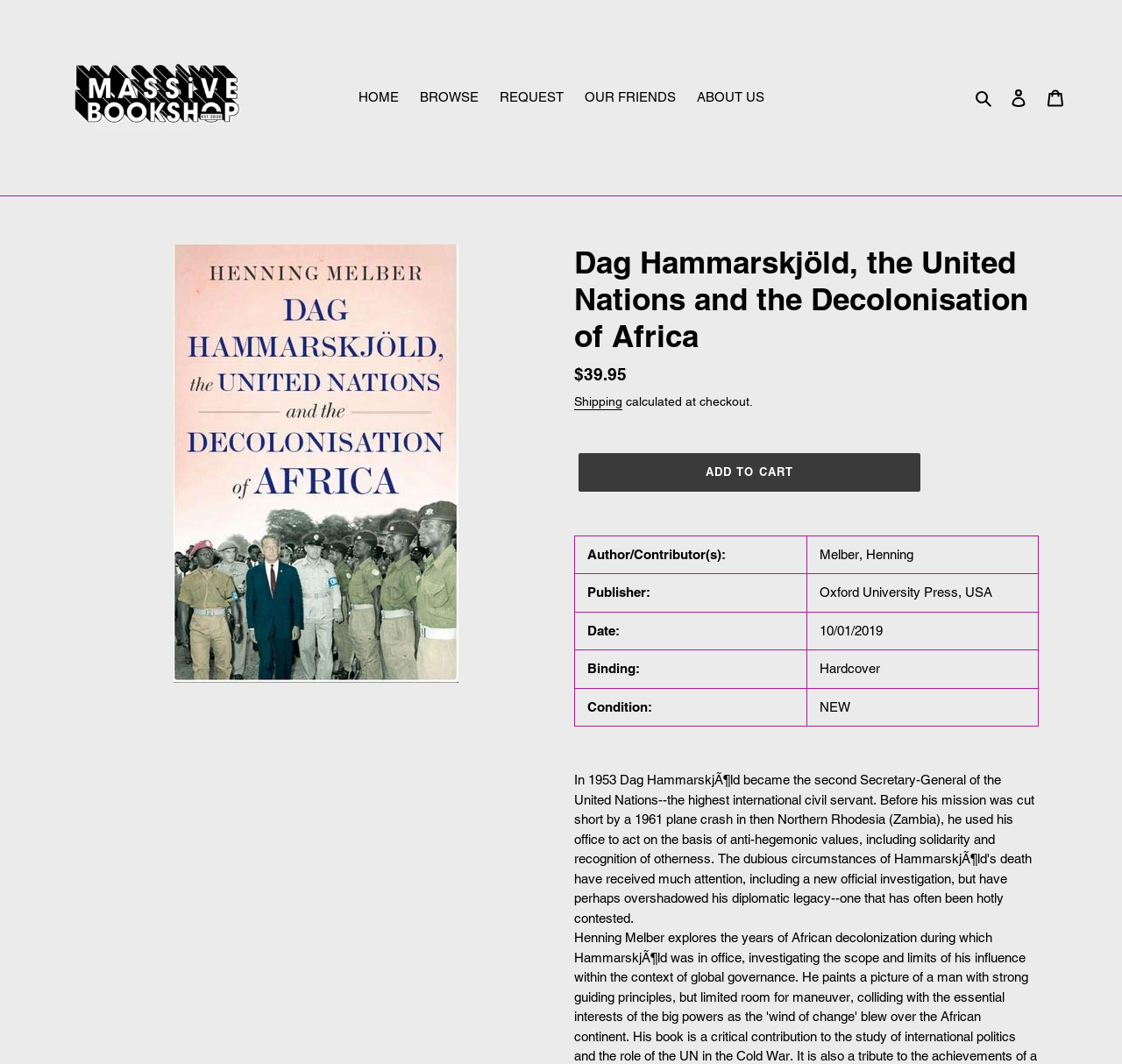What is the publisher of the book?
Look at the image and respond with a one-word or short-phrase answer.

Oxford University Press, USA